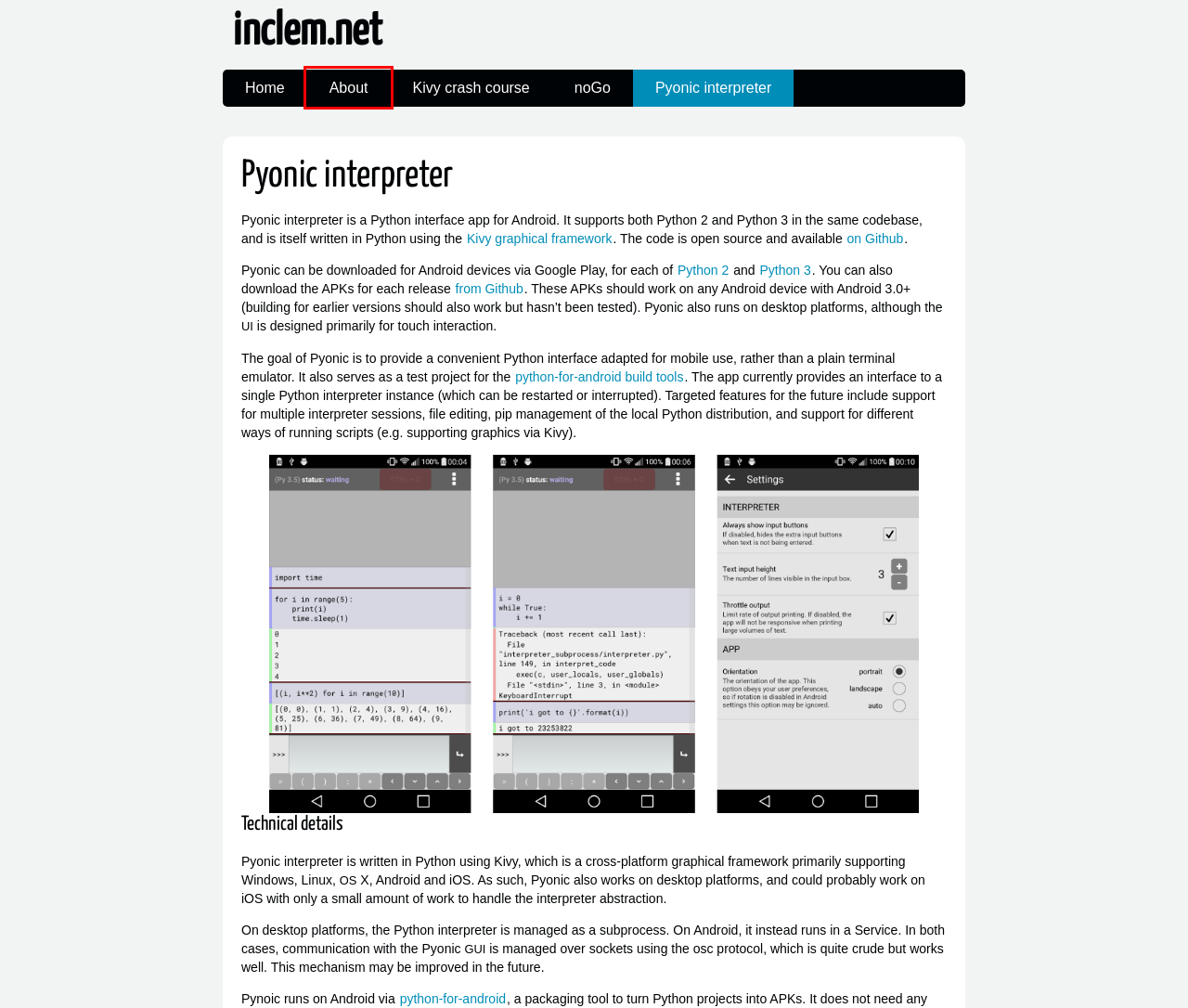Examine the screenshot of a webpage with a red bounding box around a UI element. Your task is to identify the webpage description that best corresponds to the new webpage after clicking the specified element. The given options are:
A. About
B. GitHub - inclement/Pyonic-interpreter: A Python interpreter for Android.
C. Kivy crash course
D. inclem.net
E. GitHub - kivy/python-for-android: Turn your Python application into an Android APK
F. Releases · inclement/Pyonic-interpreter · GitHub
G. Kivy: Cross-platform Python Framework for GUI apps Development
H. noGo

A